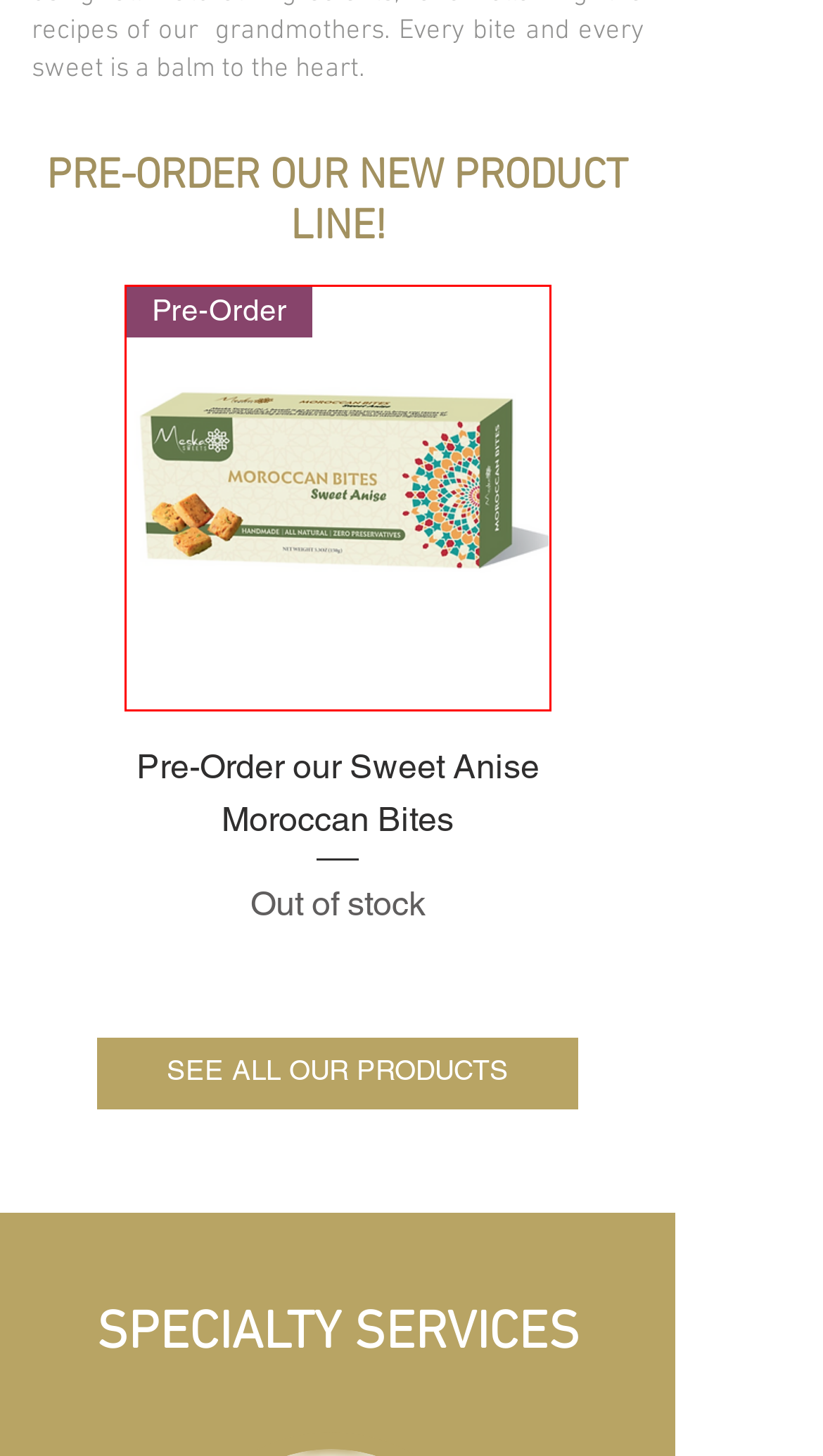Evaluate the webpage screenshot and identify the element within the red bounding box. Select the webpage description that best fits the new webpage after clicking the highlighted element. Here are the candidates:
A. Pre-Order our Sweet Anise Moroccan Bites | meska
B. Almonds & Raisins Moroccan Bites | meska
C. Pre-Order our Palmier Bites Made with Pure Butter | meska
D. Pre-Order our Savory Paprika Moroccan Bites | meska
E. Pre-Order - Sweet Ginger Moroccan Bites | meska
F. Pre-Order our 6-Box Sampler of Moroccan Bites | meska
G. Meska Sweets | Order
H. Meska Swets | Services

A